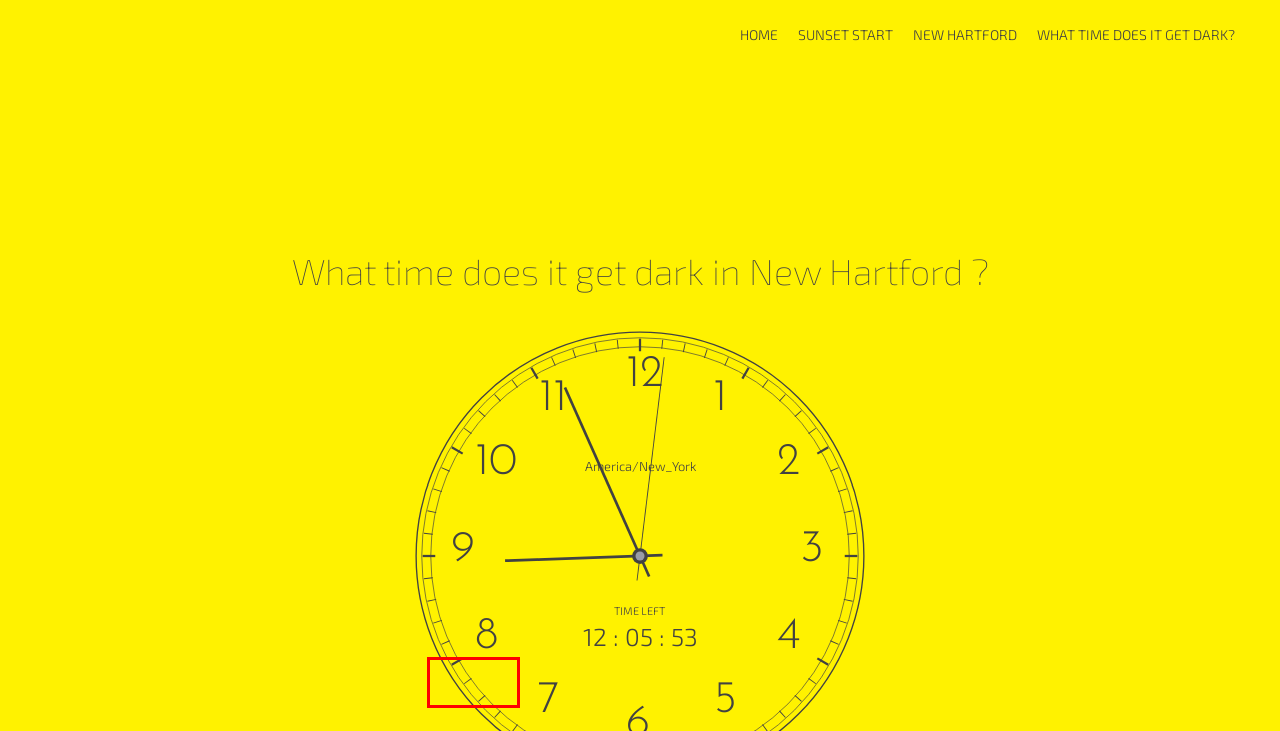Analyze the screenshot of a webpage where a red rectangle is bounding a UI element. Extract and generate the text content within this red bounding box.

Most people know that sunset is the time when the sun goes down. But did you know that the sun doesn't actually set? Instead, Earth rotates into darkness, giving us the illusion that the sun is setting. So what causes sunset?